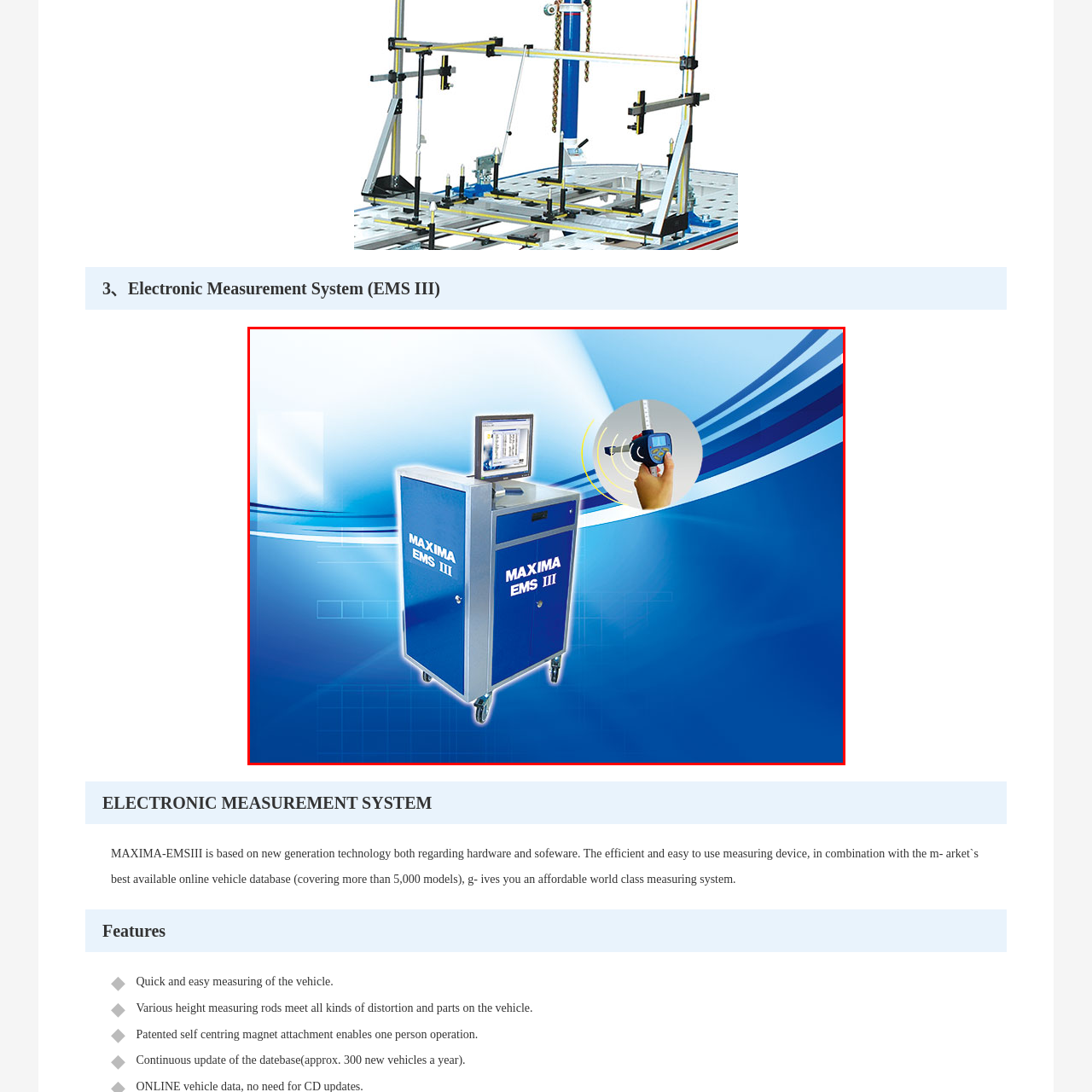Please concentrate on the part of the image enclosed by the red bounding box and answer the following question in detail using the information visible: What is the purpose of the graphic in the image?

The caption explains that the accompanying graphic illustrates a hand holding a measuring tool, which emphasizes the system's user-friendly design that enables one-person operation, highlighting the ease of use of the MAXIMA EMS III.